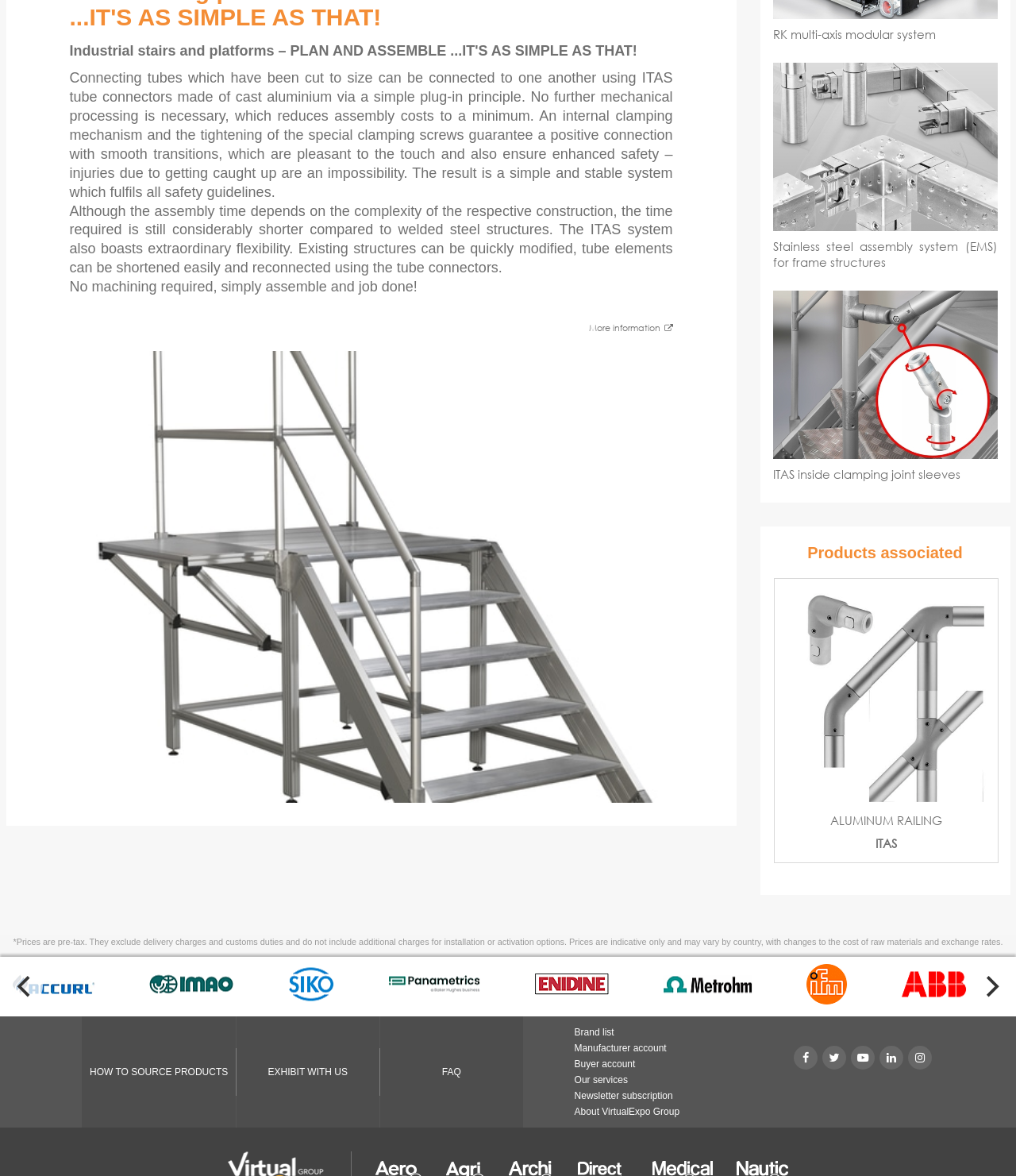Locate the bounding box coordinates of the element you need to click to accomplish the task described by this instruction: "Learn about the stainless steel assembly system (EMS) for frame structures".

[0.761, 0.203, 0.982, 0.229]